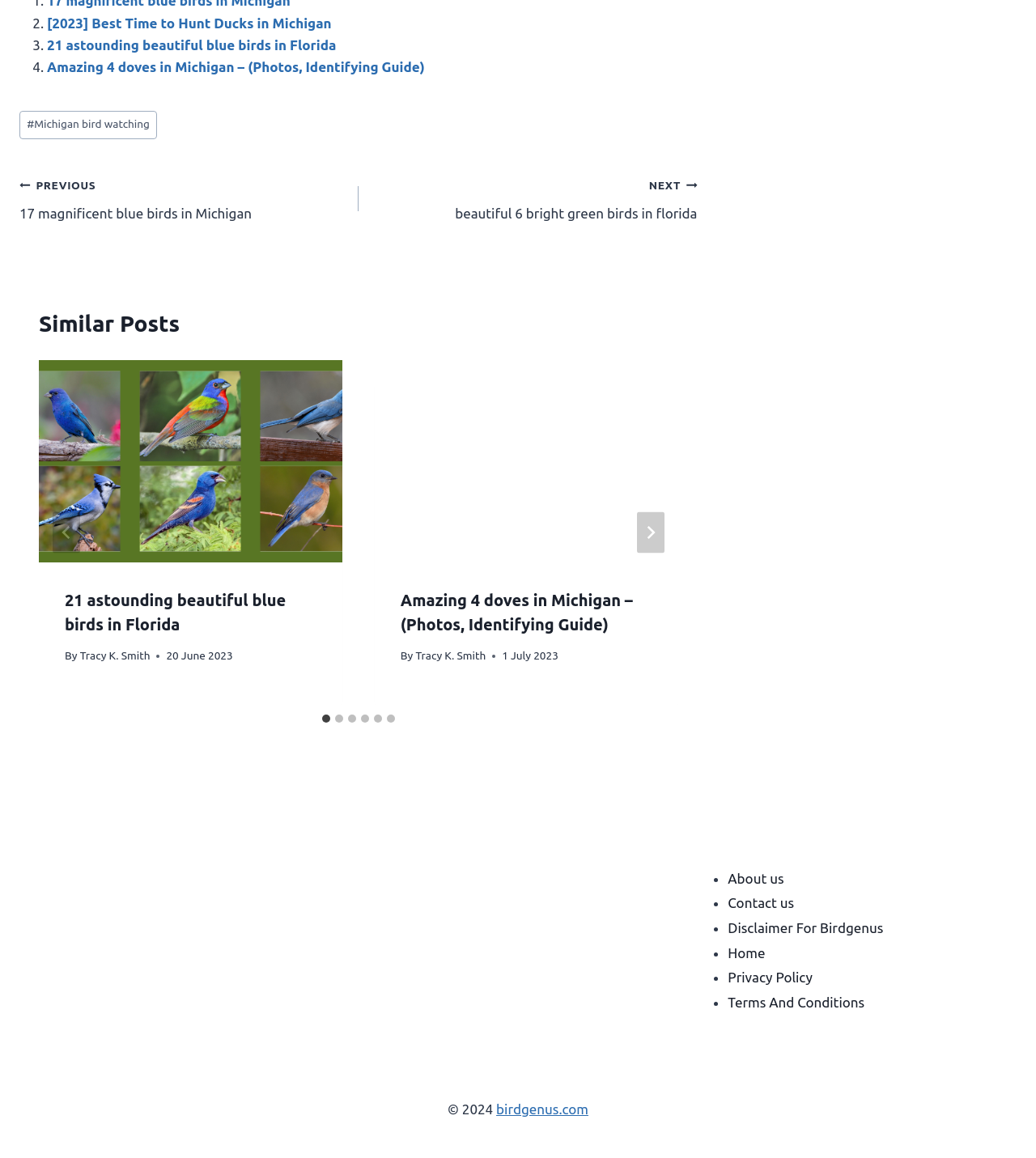Identify the bounding box for the UI element that is described as follows: "Home".

[0.703, 0.816, 0.739, 0.829]